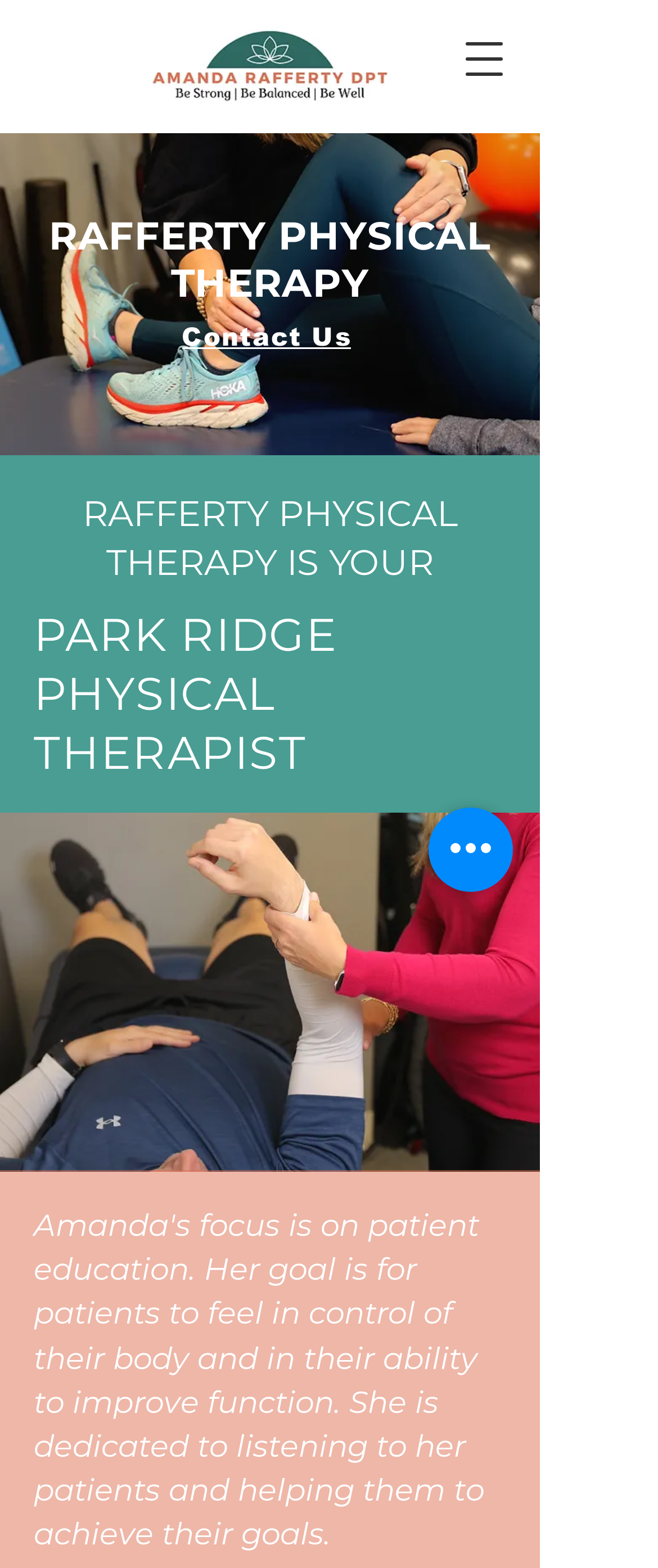Please locate the UI element described by "aria-label="Open navigation menu"" and provide its bounding box coordinates.

[0.672, 0.011, 0.8, 0.065]